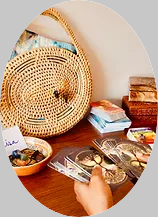What kind of atmosphere does the image reflect?
From the details in the image, provide a complete and detailed answer to the question.

The caption describes the image as reflecting a 'serene atmosphere, inviting the viewer to engage with the tools of self-reflection and mindfulness', which suggests a peaceful and calming environment.